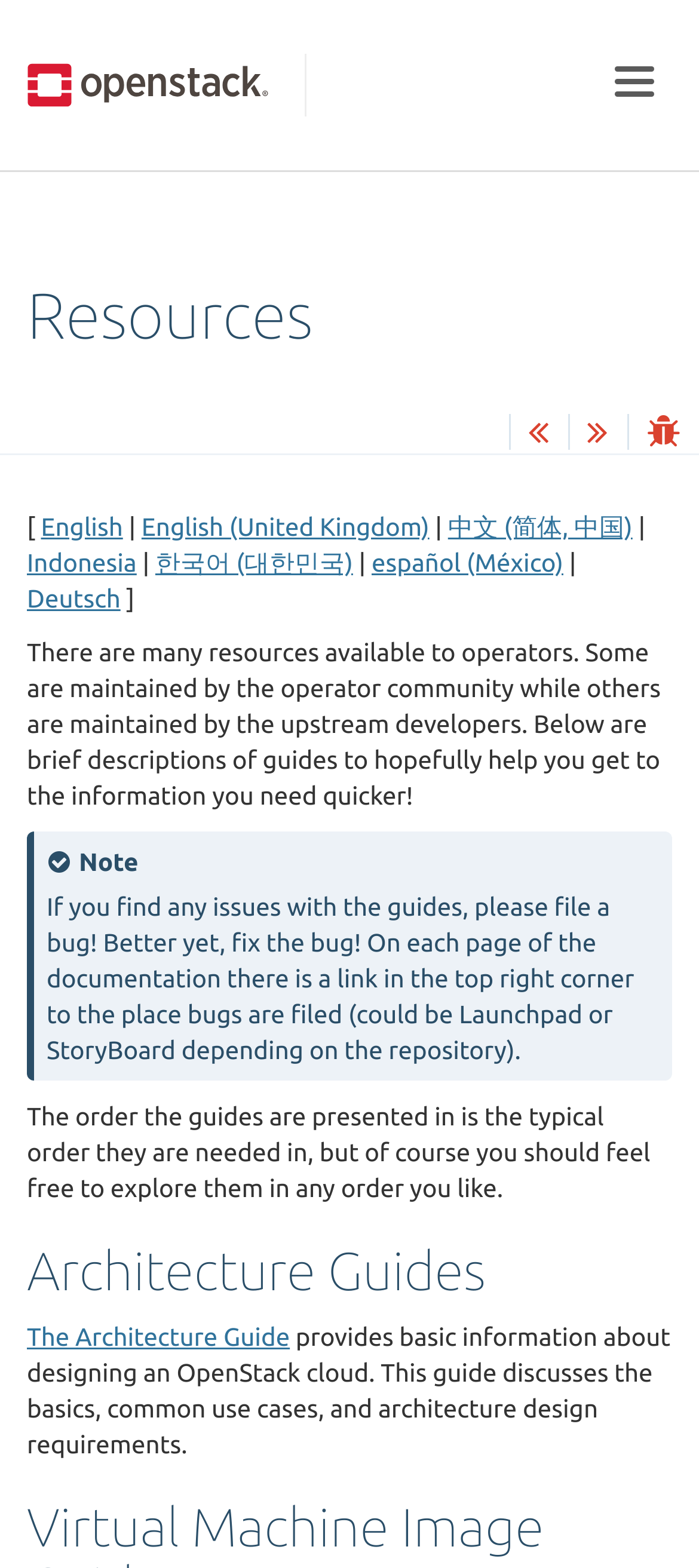What is the Architecture Guide about?
Please describe in detail the information shown in the image to answer the question.

The webpage has a link to 'The Architecture Guide' with a description that it 'provides basic information about designing an OpenStack cloud. This guide discusses the basics, common use cases, and architecture design requirements', indicating that the guide is about designing OpenStack cloud.